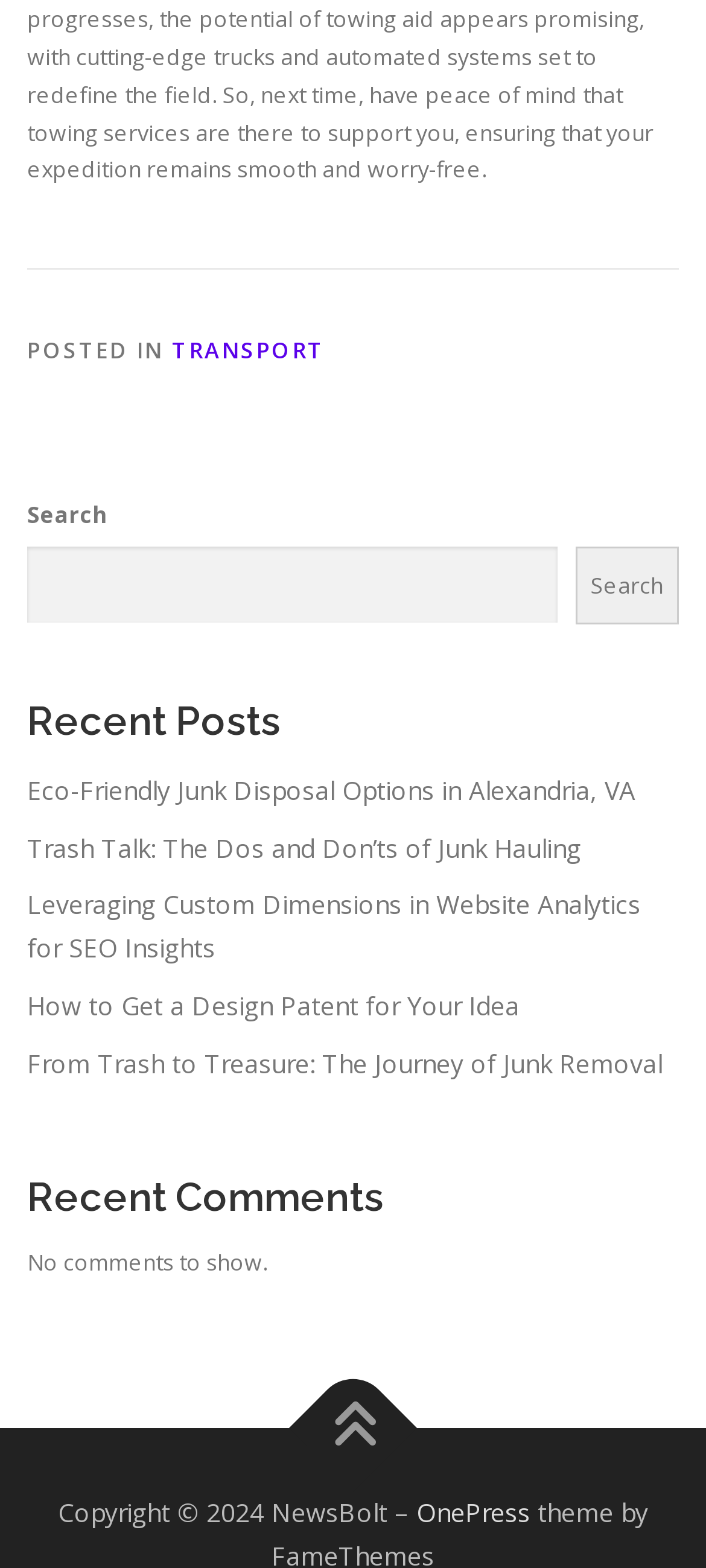Identify the bounding box coordinates for the element that needs to be clicked to fulfill this instruction: "Check recent comments". Provide the coordinates in the format of four float numbers between 0 and 1: [left, top, right, bottom].

[0.038, 0.748, 0.962, 0.778]